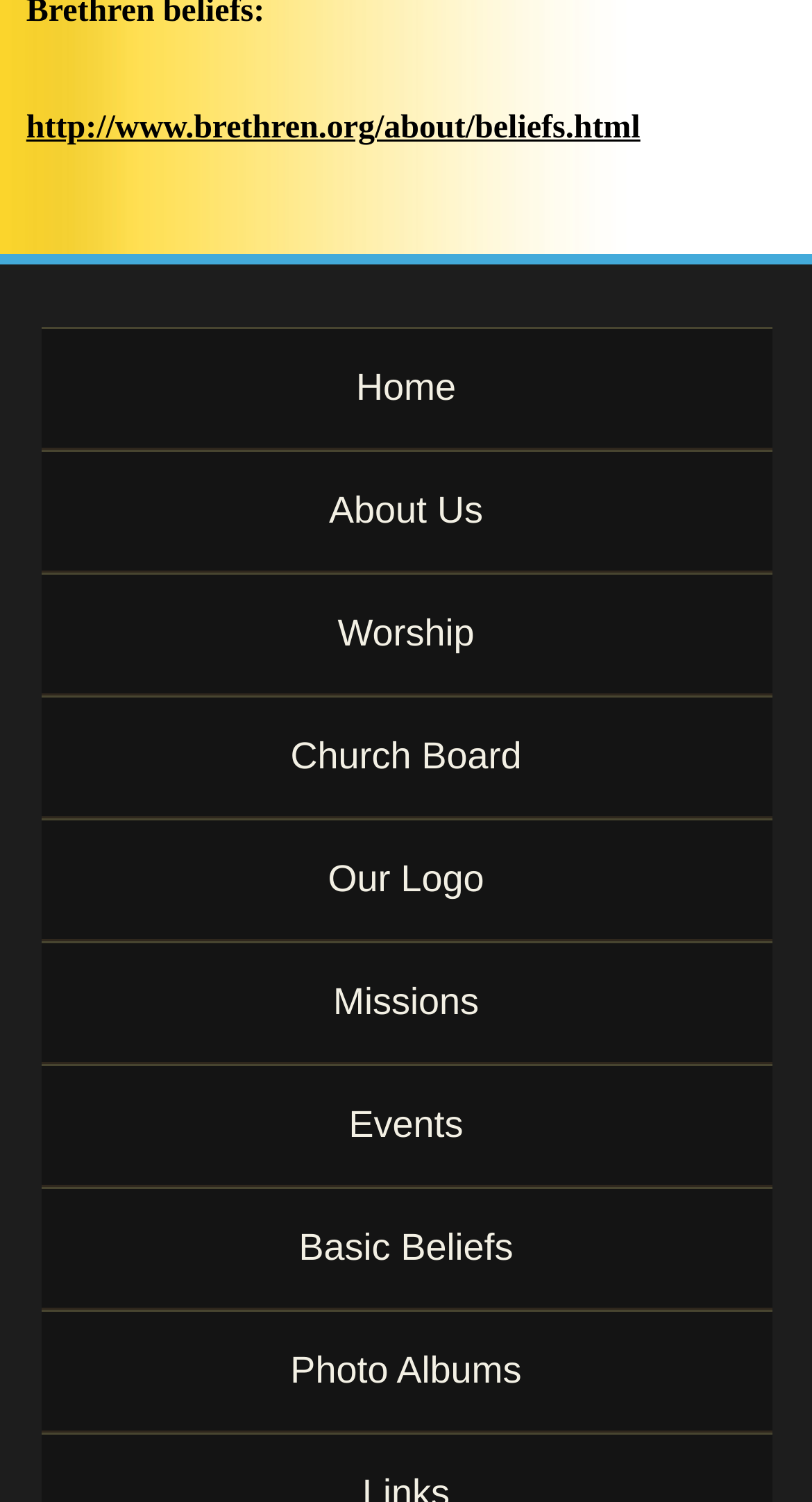Identify the bounding box coordinates of the section that should be clicked to achieve the task described: "view photo albums".

[0.05, 0.872, 0.95, 0.954]